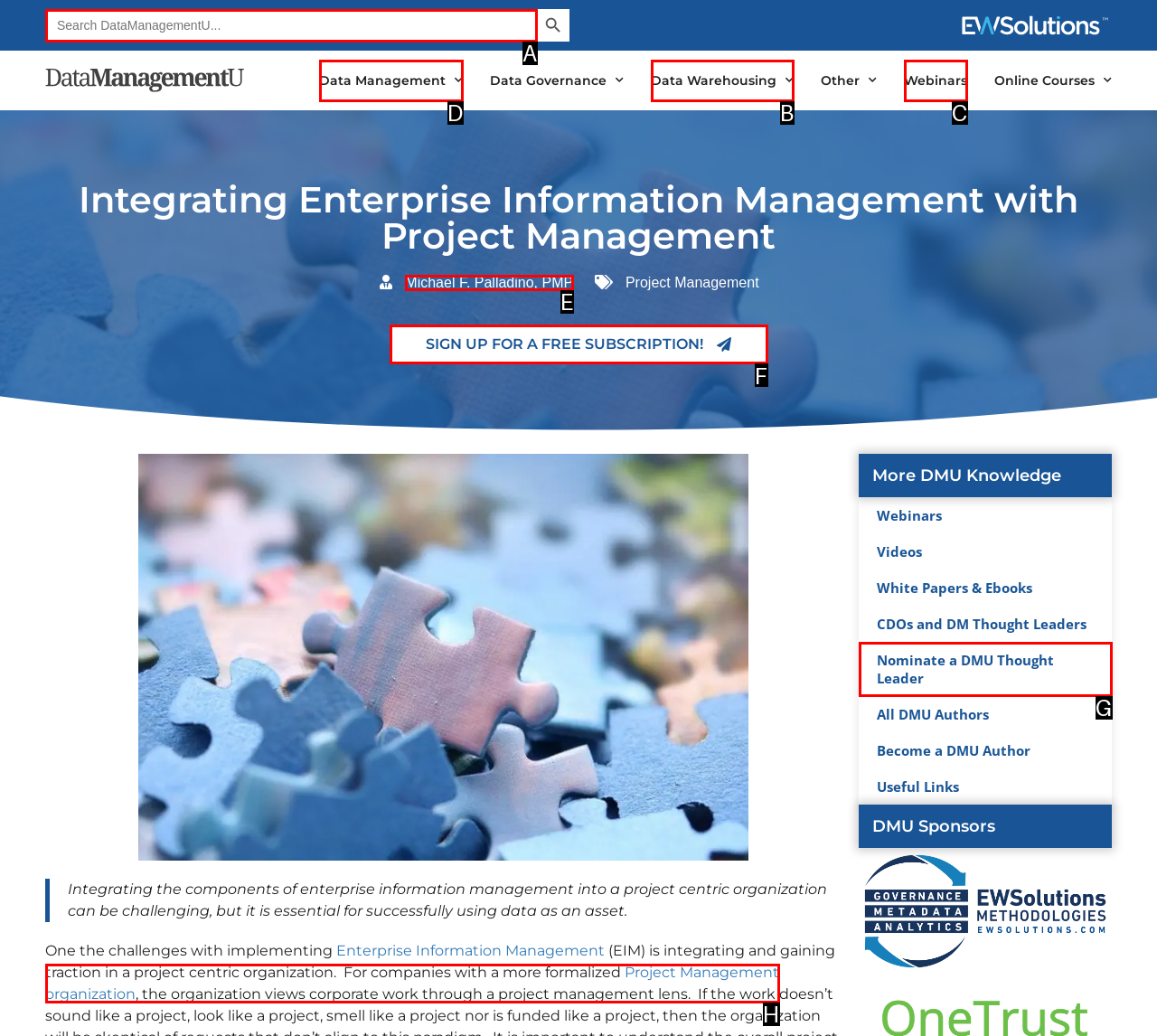Identify the HTML element that should be clicked to accomplish the task: Explore Data Management
Provide the option's letter from the given choices.

D